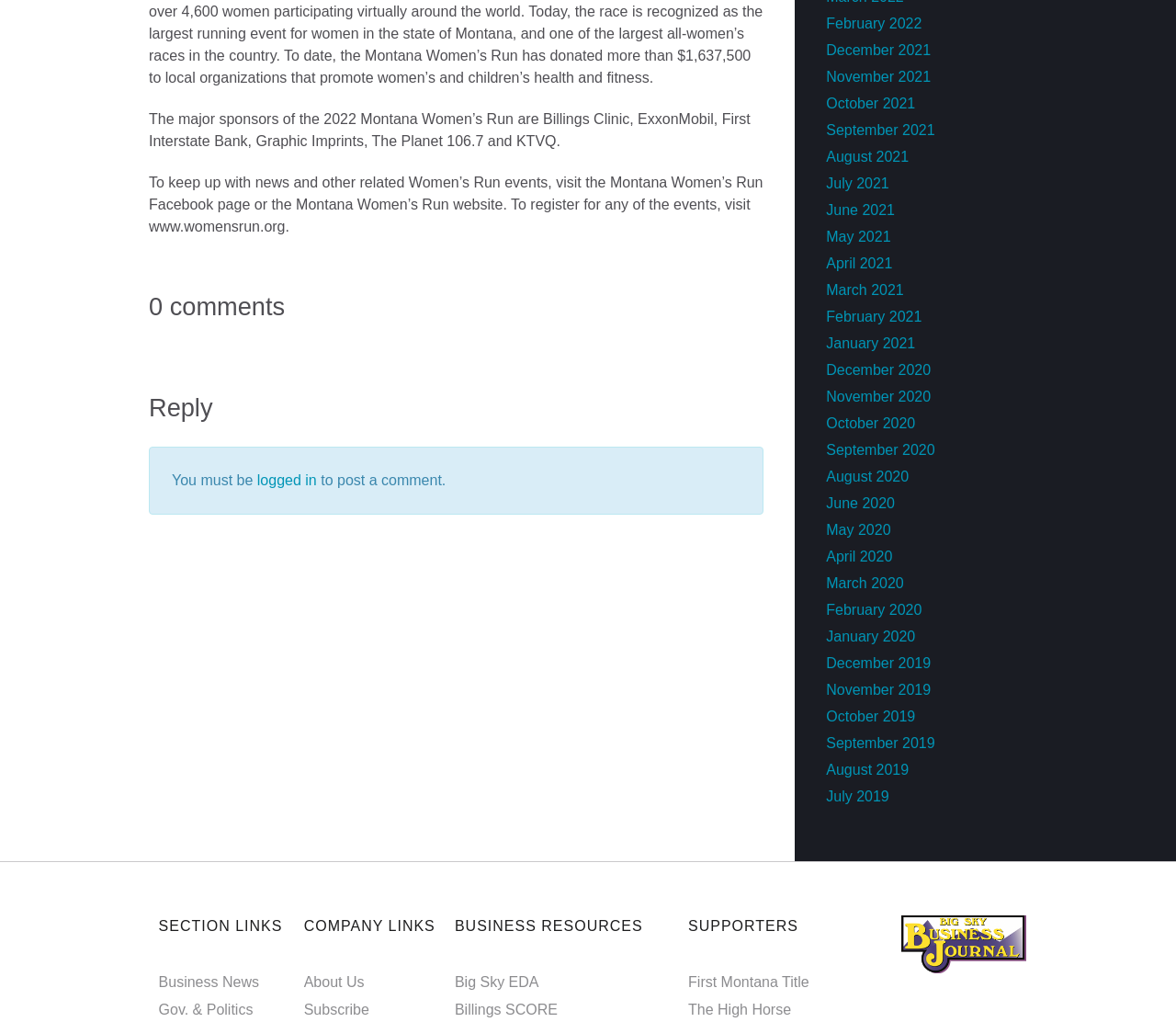Answer the following query concisely with a single word or phrase:
What type of news is categorized under 'Gov. & Politics'?

Government and Politics